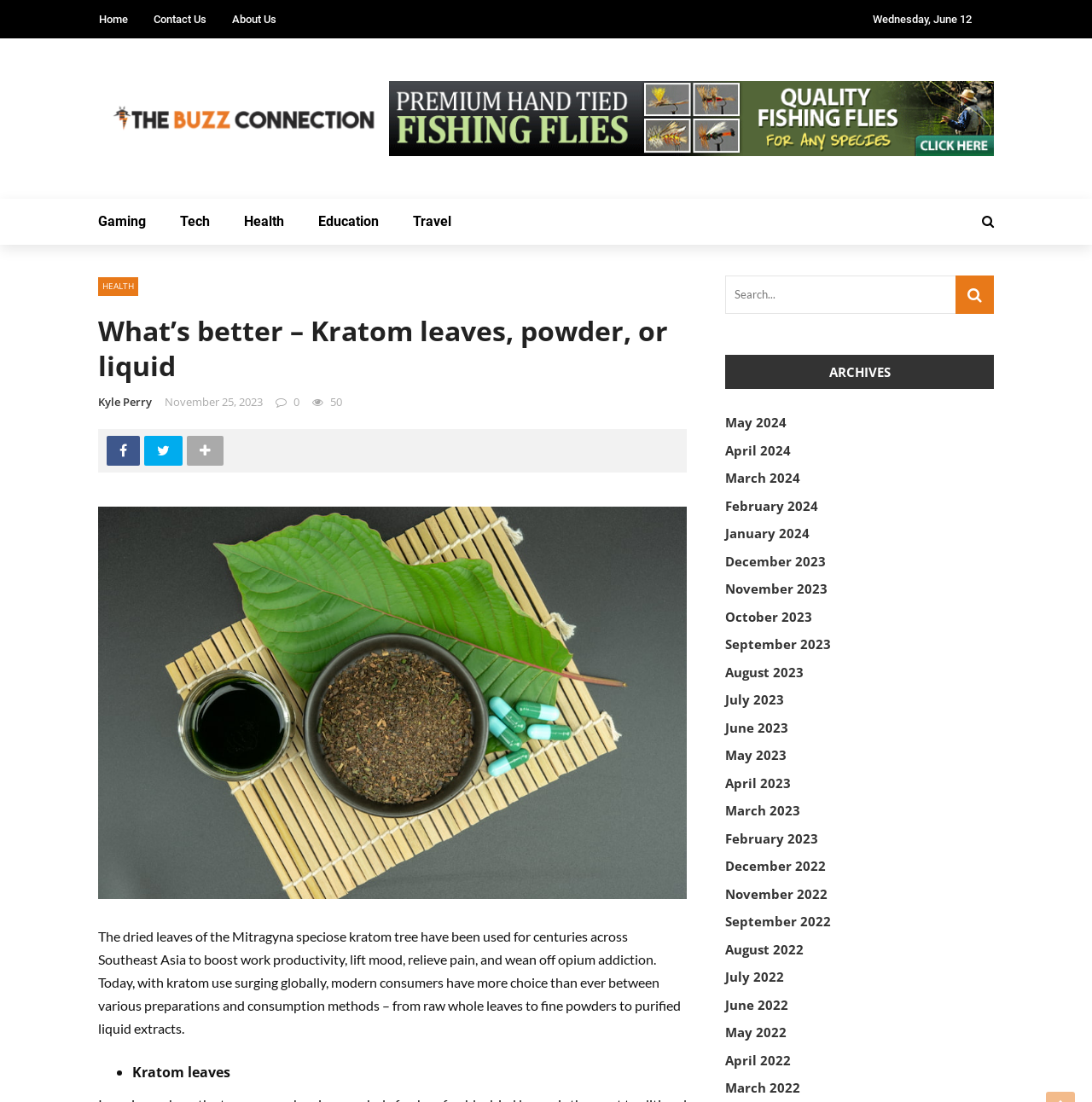Refer to the screenshot and give an in-depth answer to this question: What is the date of the current article?

The webpage displays the date 'November 25, 2023' next to the author's name, indicating that this is the date of the current article.